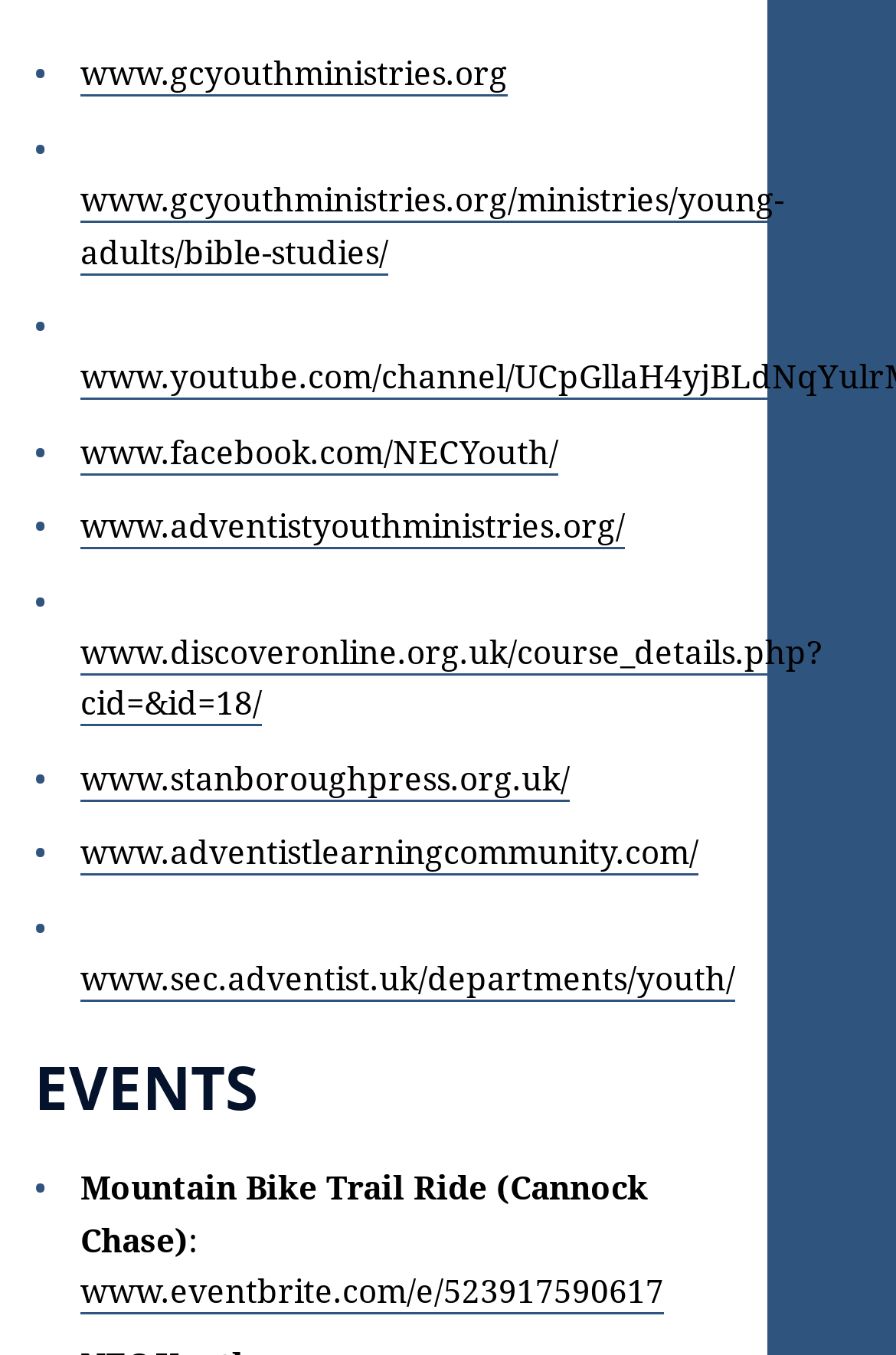Please reply with a single word or brief phrase to the question: 
What is the last link on the webpage?

www.sec.adventist.uk/departments/youth/